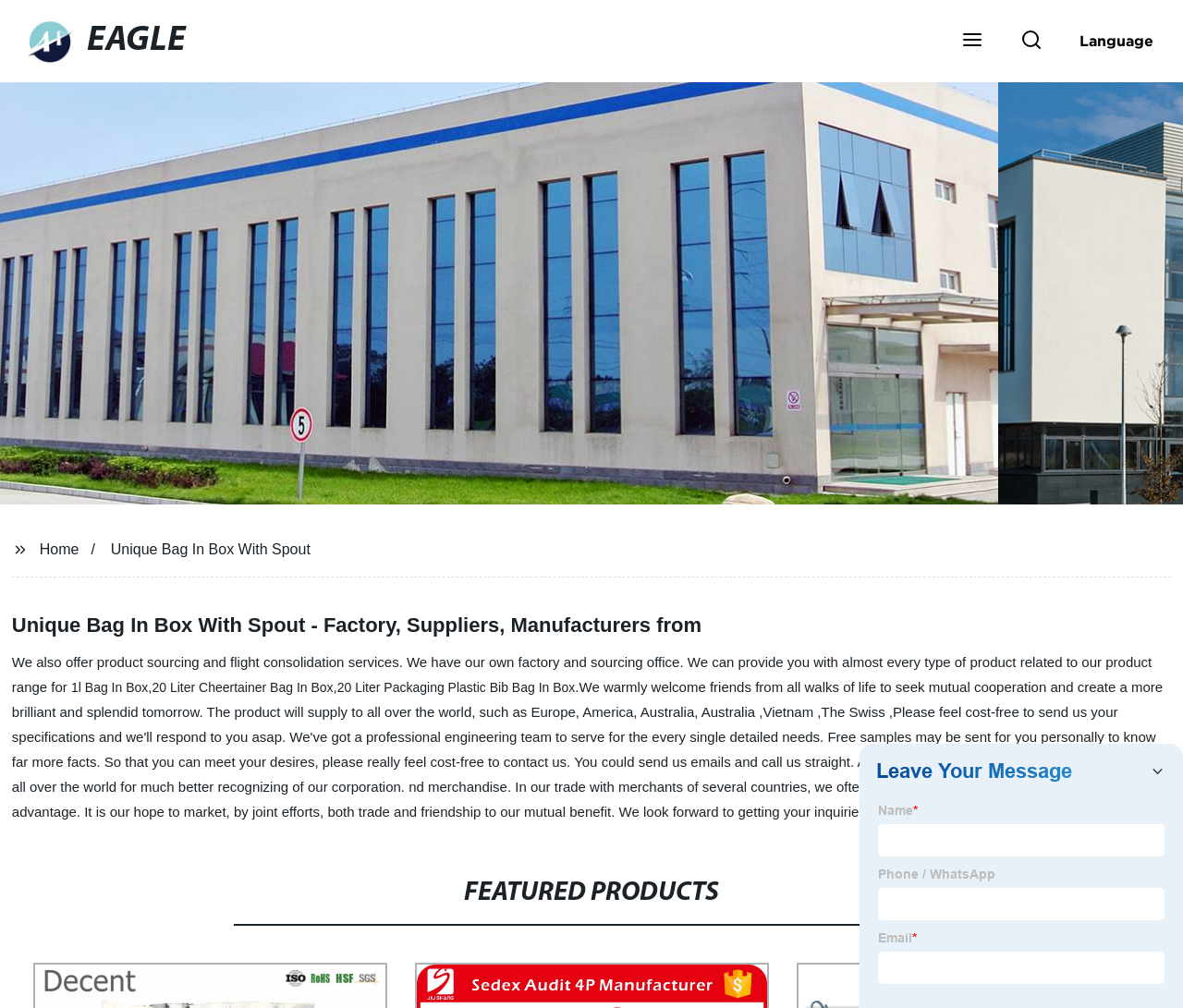What is the category of the featured products?
Answer the question based on the image using a single word or a brief phrase.

Bag In Box